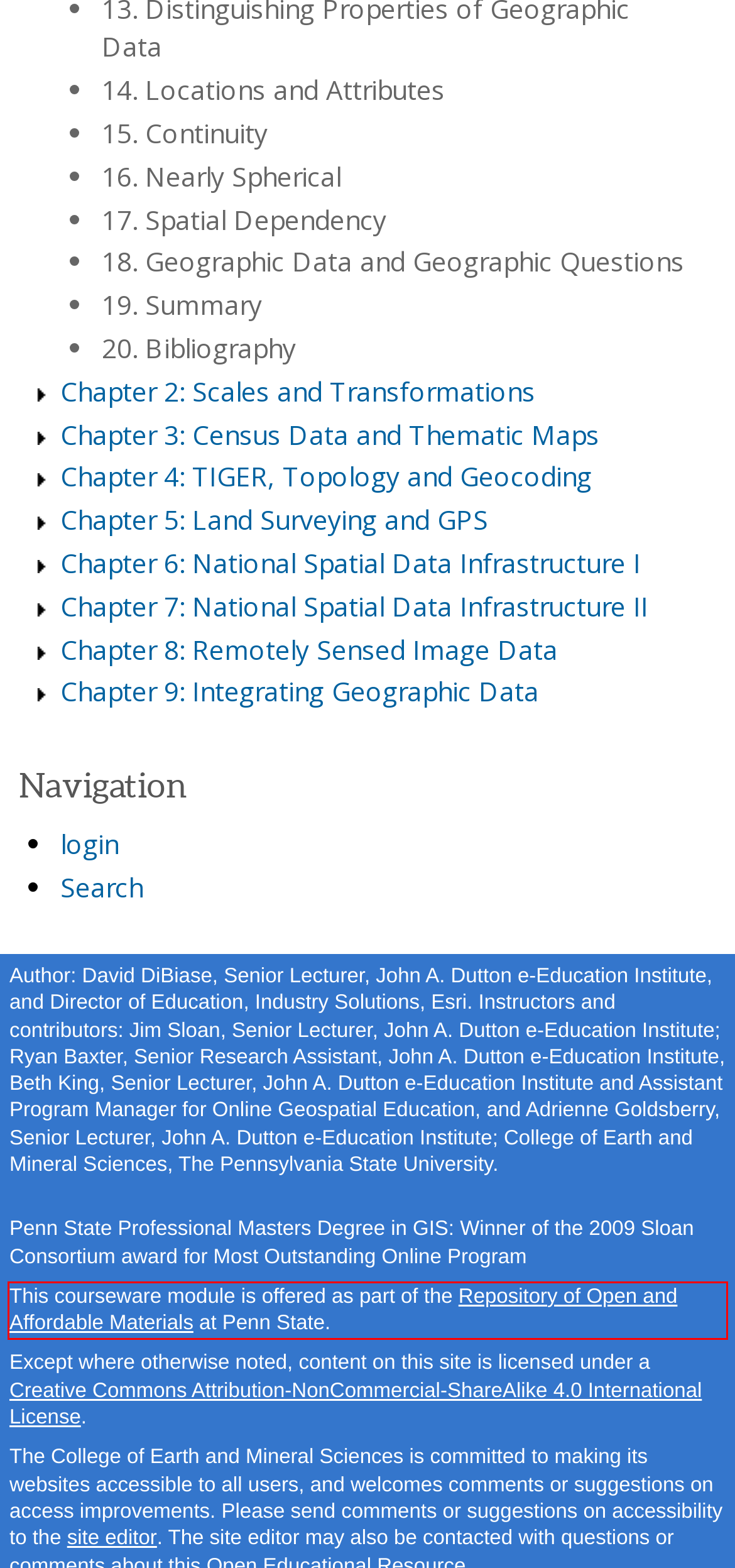In the given screenshot, locate the red bounding box and extract the text content from within it.

This courseware module is offered as part of the Repository of Open and Affordable Materials (link is external) at Penn State.